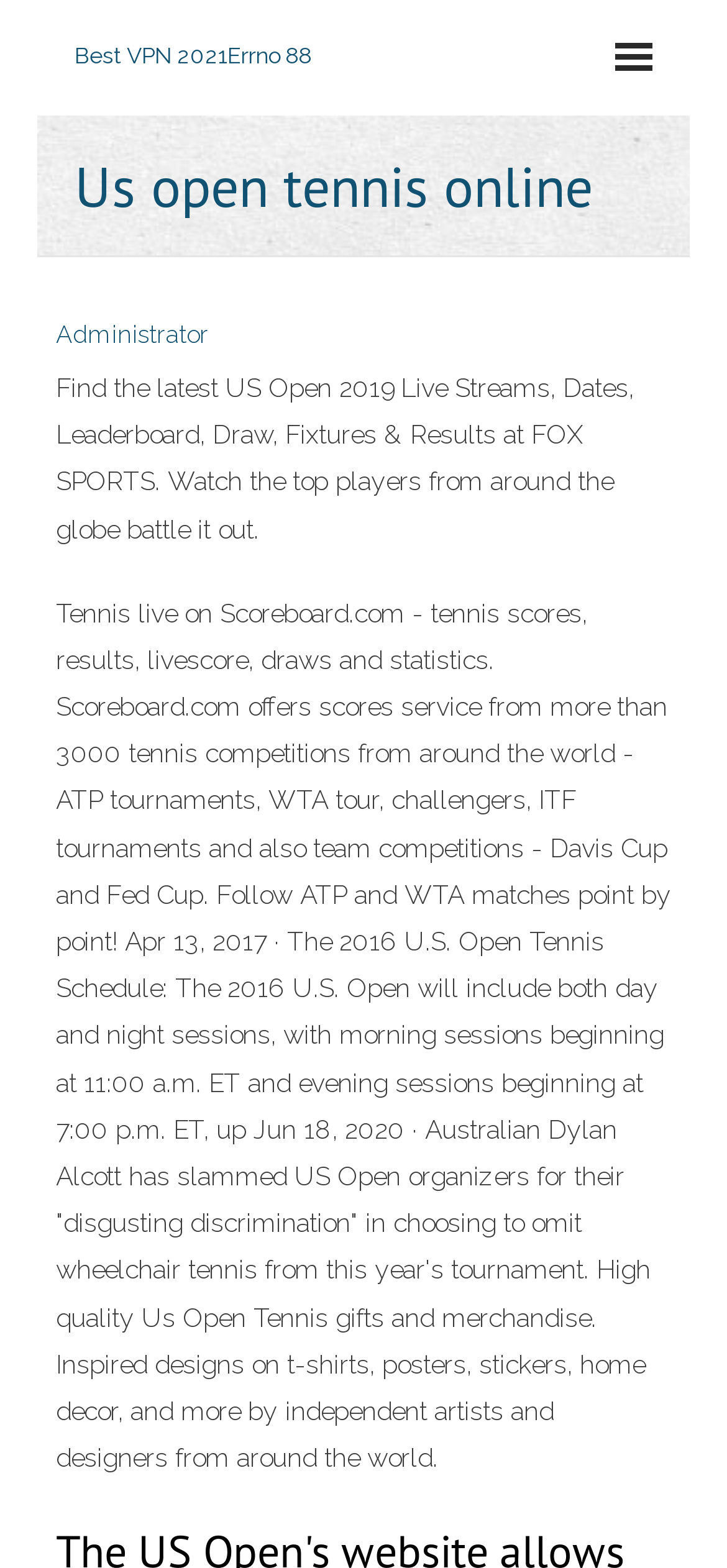Based on the element description, predict the bounding box coordinates (top-left x, top-left y, bottom-right x, bottom-right y) for the UI element in the screenshot: Best VPN 2021Errno 88

[0.103, 0.027, 0.428, 0.044]